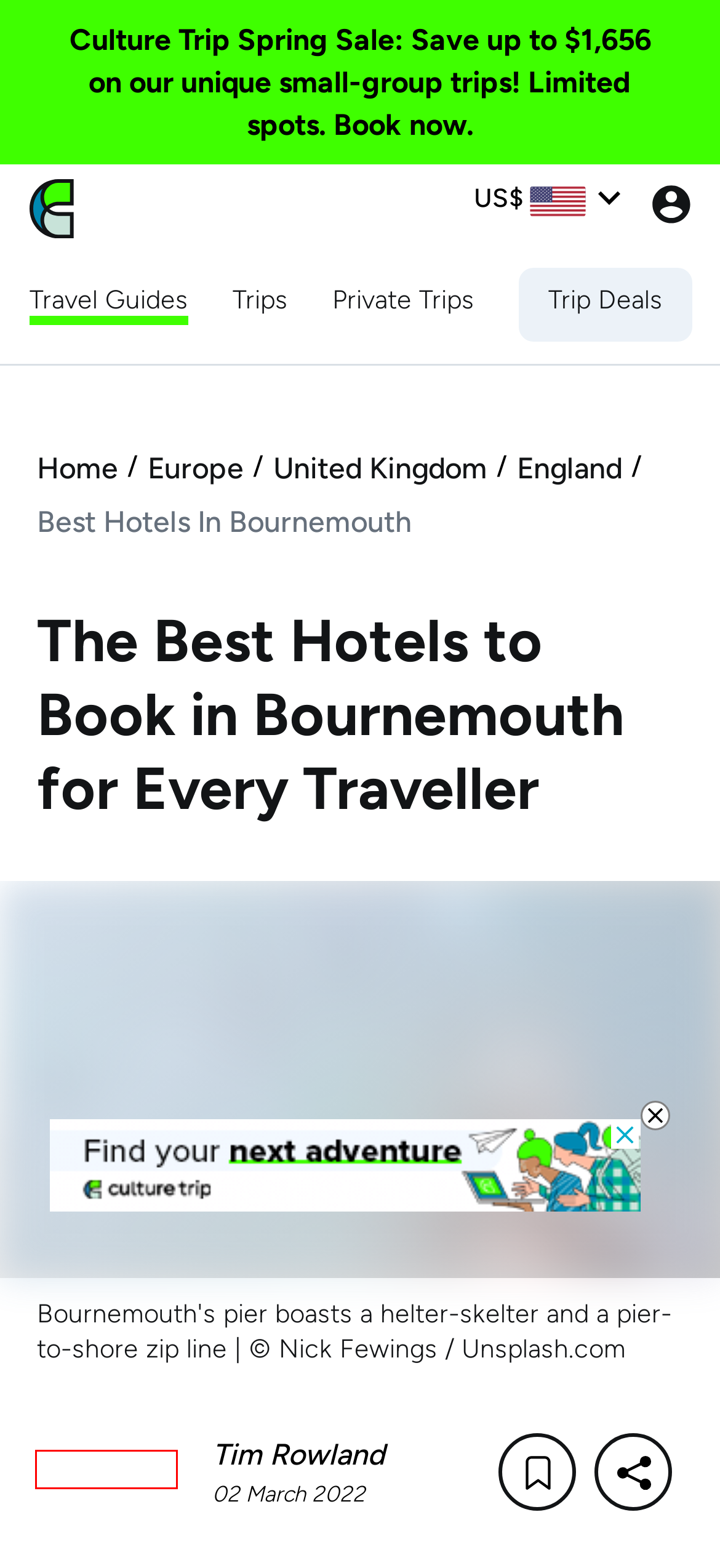You have a screenshot of a webpage with a red bounding box around an element. Choose the best matching webpage description that would appear after clicking the highlighted element. Here are the candidates:
A. The Best Spa Hotels In Bournemouth UK
B. The Best Boutique Hotels To Book In Bournemouth England
C. Tim Rowland
D. Exclusive Offers: Limited-Time Holiday Sale On Small-Group Adventures
E. The Most Family-Friendly Hotels To Book In Bournemouth
F. Bournemouth Travel Guides: Explore Categories And Insider...
G. Our App
H. Jobs at Culture Trip | Culture Trip Careers

C